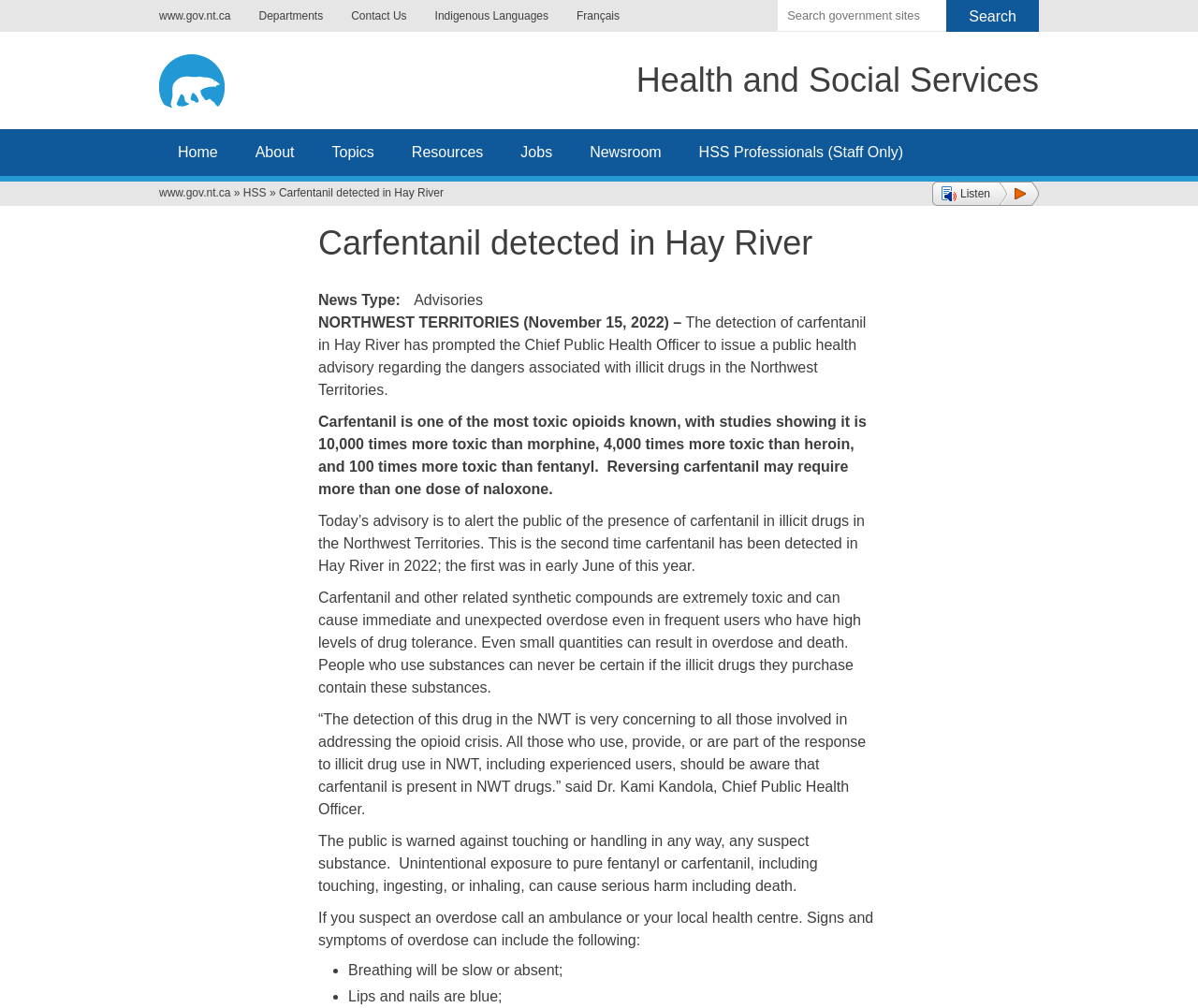What is the name of the Chief Public Health Officer?
Examine the image closely and answer the question with as much detail as possible.

The name of the Chief Public Health Officer can be found in the text content of the webpage, specifically the quote attributed to Dr. Kami Kandola, which indicates that she is the Chief Public Health Officer.